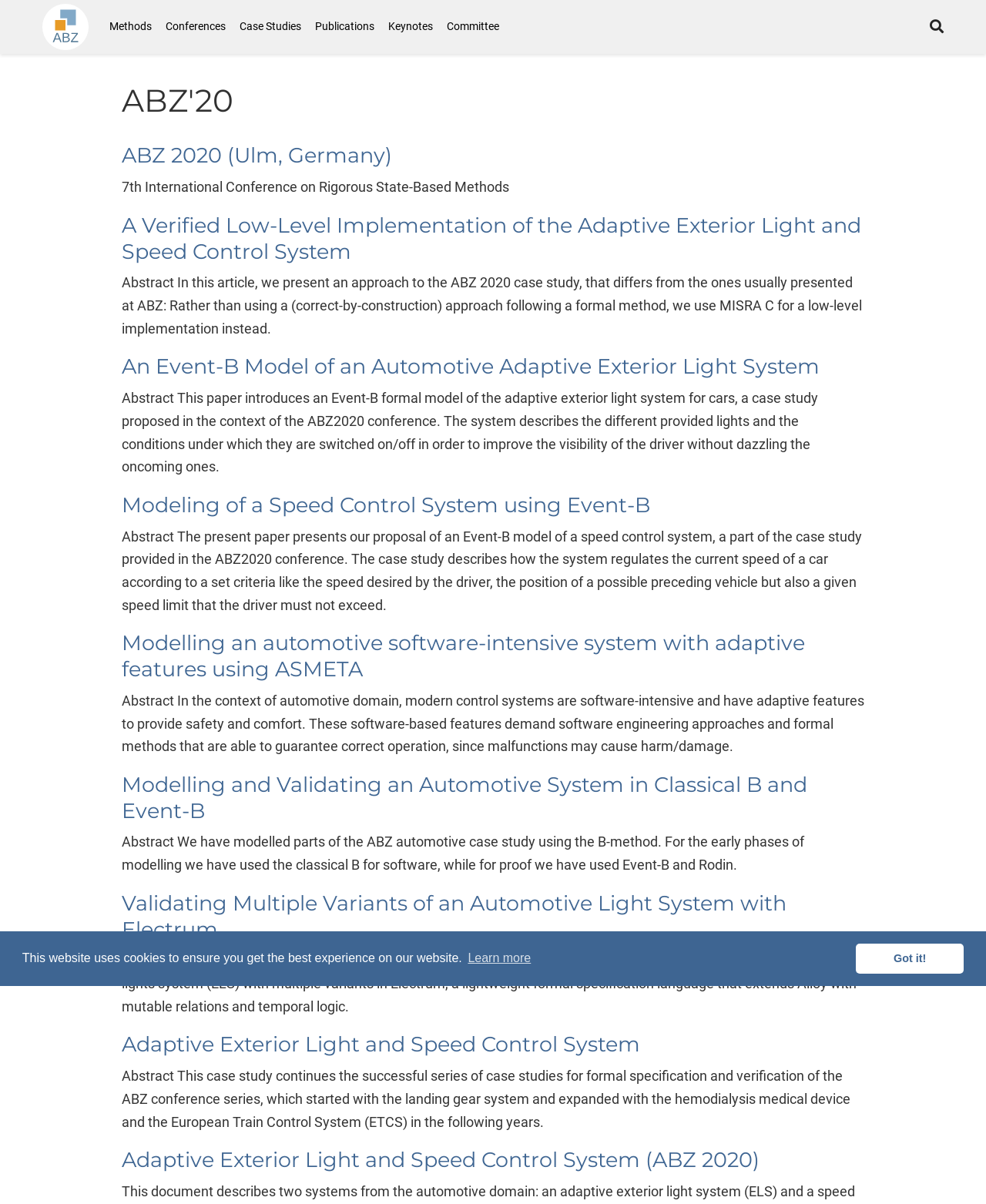Using the provided element description: "Got it!", identify the bounding box coordinates. The coordinates should be four floats between 0 and 1 in the order [left, top, right, bottom].

[0.868, 0.783, 0.978, 0.809]